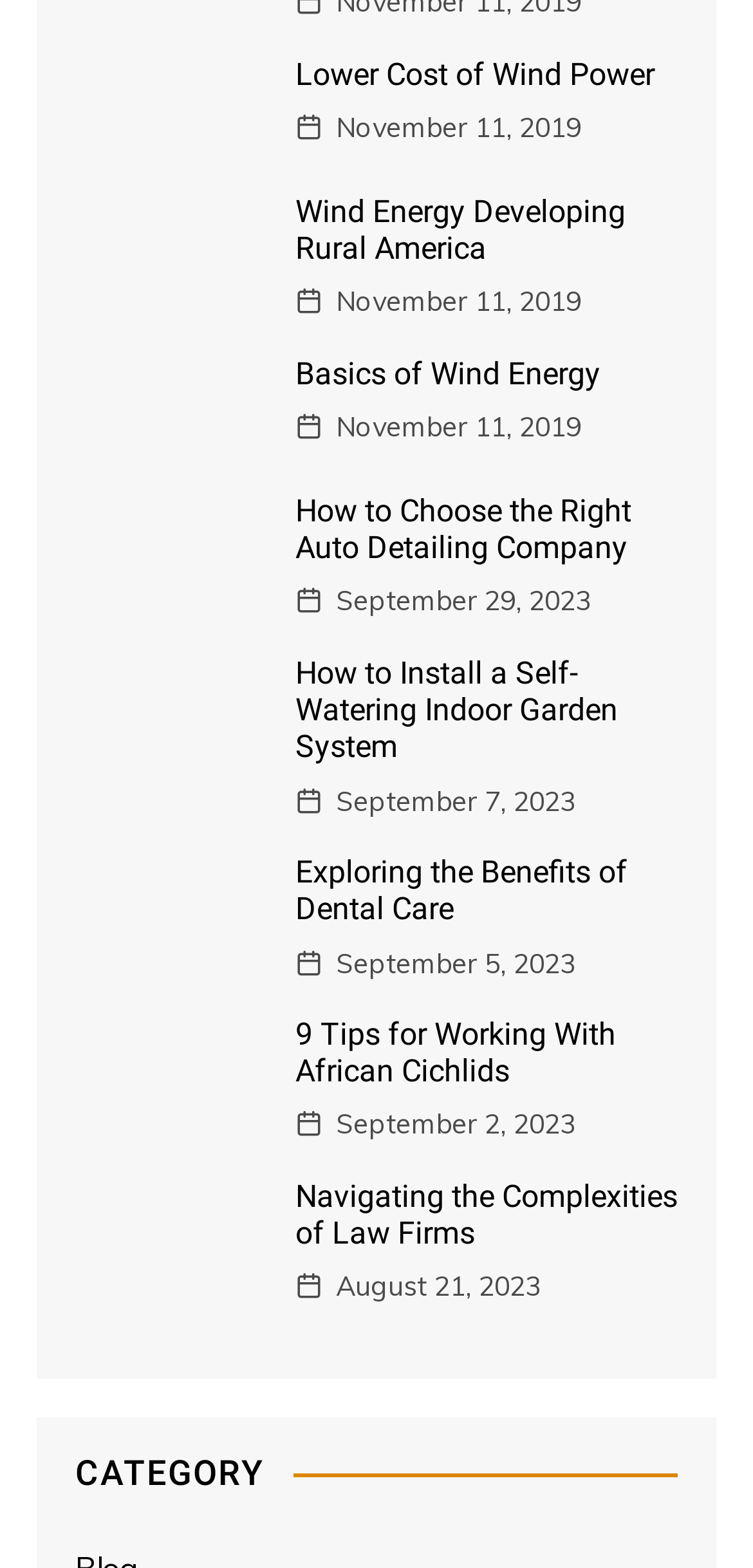What is the category of the articles on this webpage?
Provide an in-depth and detailed explanation in response to the question.

The heading 'CATEGORY' is located at the bottom of the webpage, suggesting that the articles on this webpage are categorized under a general topic or theme.